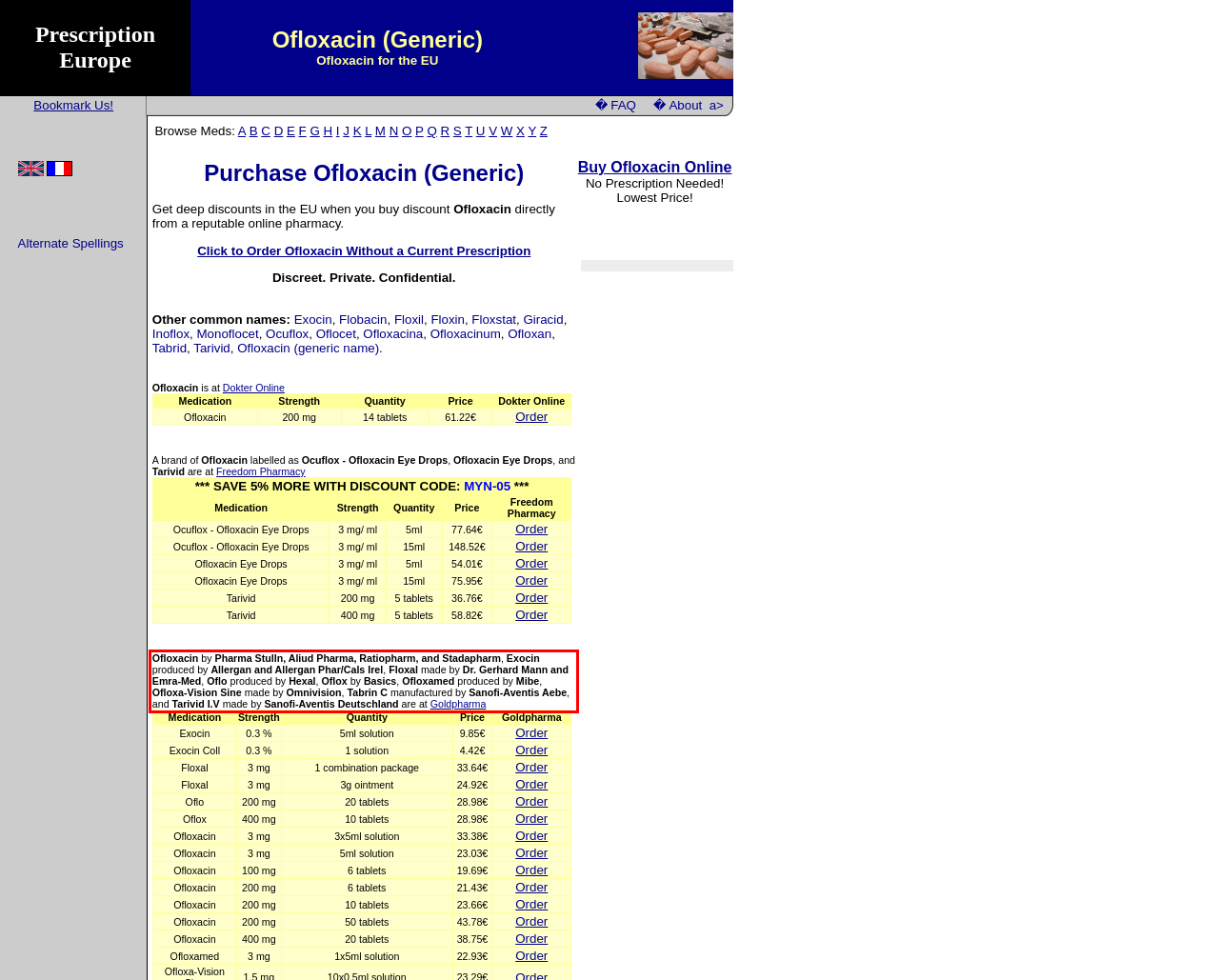Please look at the webpage screenshot and extract the text enclosed by the red bounding box.

Ofloxacin by Pharma Stulln, Aliud Pharma, Ratiopharm, and Stadapharm, Exocin produced by Allergan and Allergan Phar/Cals Irel, Floxal made by Dr. Gerhard Mann and Emra-Med, Oflo produced by Hexal, Oflox by Basics, Ofloxamed produced by Mibe, Ofloxa-Vision Sine made by Omnivision, Tabrin C manufactured by Sanofi-Aventis Aebe, and Tarivid I.V made by Sanofi-Aventis Deutschland are at Goldpharma